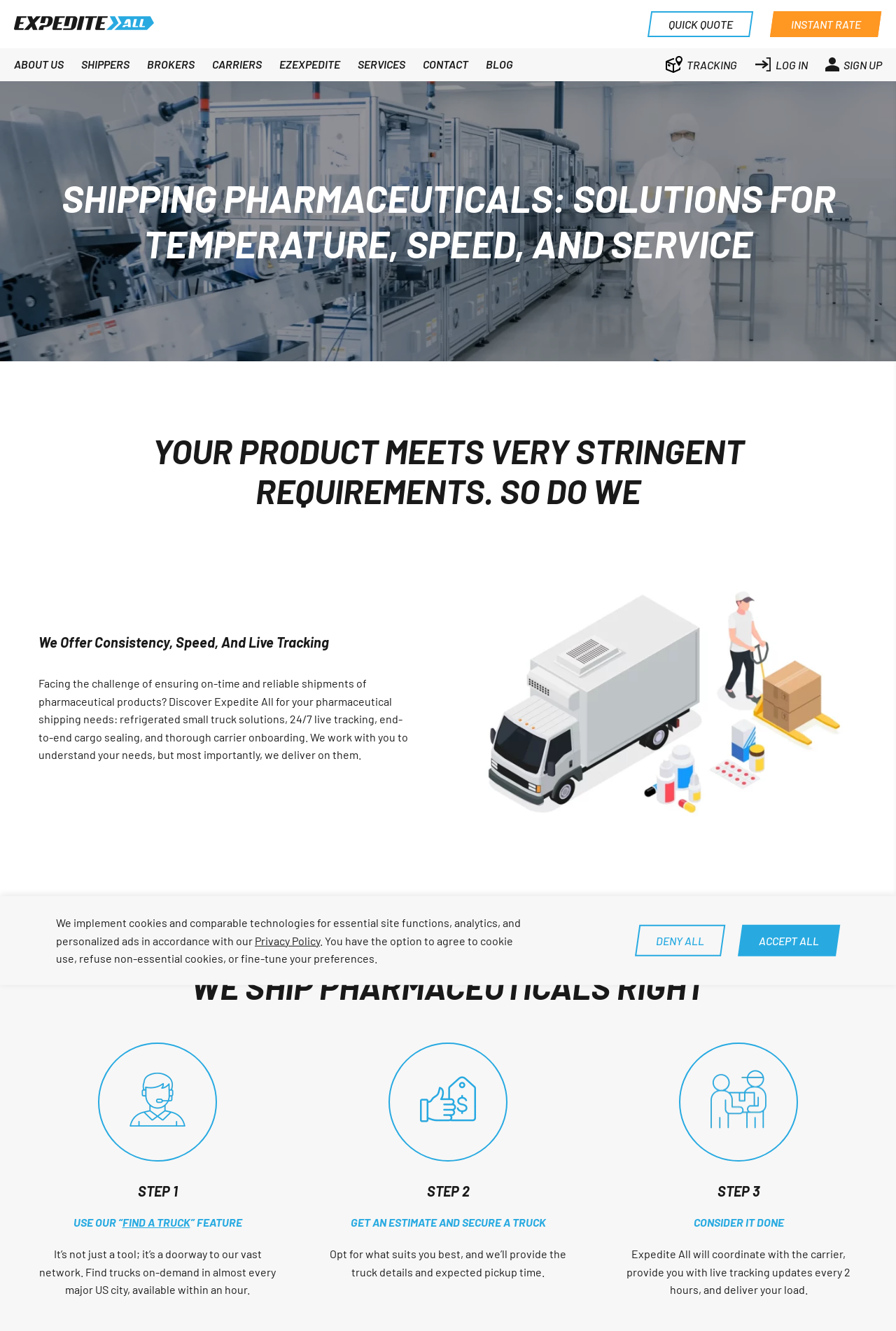Articulate a detailed summary of the webpage's content and design.

The webpage is about ExpediteAll, a pharmaceutical shipping company that offers secure, fast, and reliable solutions for sensitive supply chains. At the top left corner, there is a logo of ExpediteAll, accompanied by a link to the company's homepage. Next to it, there are several links to different sections of the website, including "About Us", "Shippers", "Brokers", "Carriers", "EZExpedite", "Services", and "Contact". 

On the top right corner, there is a "QUICK QUOTE" button and an "INSTANT RATE" link. Below these elements, there is a large image that takes up the entire width of the page, with a heading that reads "SHIPPING PHARMACEUTICALS: SOLUTIONS FOR TEMPERATURE, SPEED, AND SERVICE". 

Below the image, there is a section that describes the company's services, including refrigerated small truck solutions, 24/7 live tracking, end-to-end cargo sealing, and thorough carrier onboarding. This section is accompanied by an image of a pharmaceutical product. 

Further down the page, there are three steps outlined to demonstrate how ExpediteAll works. The first step is to use the "FIND A TRUCK" feature, which allows users to find trucks on-demand in almost every major US city. The second step is to get an estimate and secure a truck, and the third step is to have ExpediteAll coordinate with the carrier and provide live tracking updates. Each step is accompanied by an image and a brief description. 

At the bottom of the page, there is a section that discusses the use of cookies and personalized ads, with a link to the company's Privacy Policy. There are also two buttons, "DENY ALL" and "ACCEPT ALL", to manage cookie preferences. 

Finally, there are several hidden elements on the page that are only visible when certain actions are taken, such as submitting a form. These elements include a "Thank you!" message and a statement that one of the company's team members will contact the user shortly.